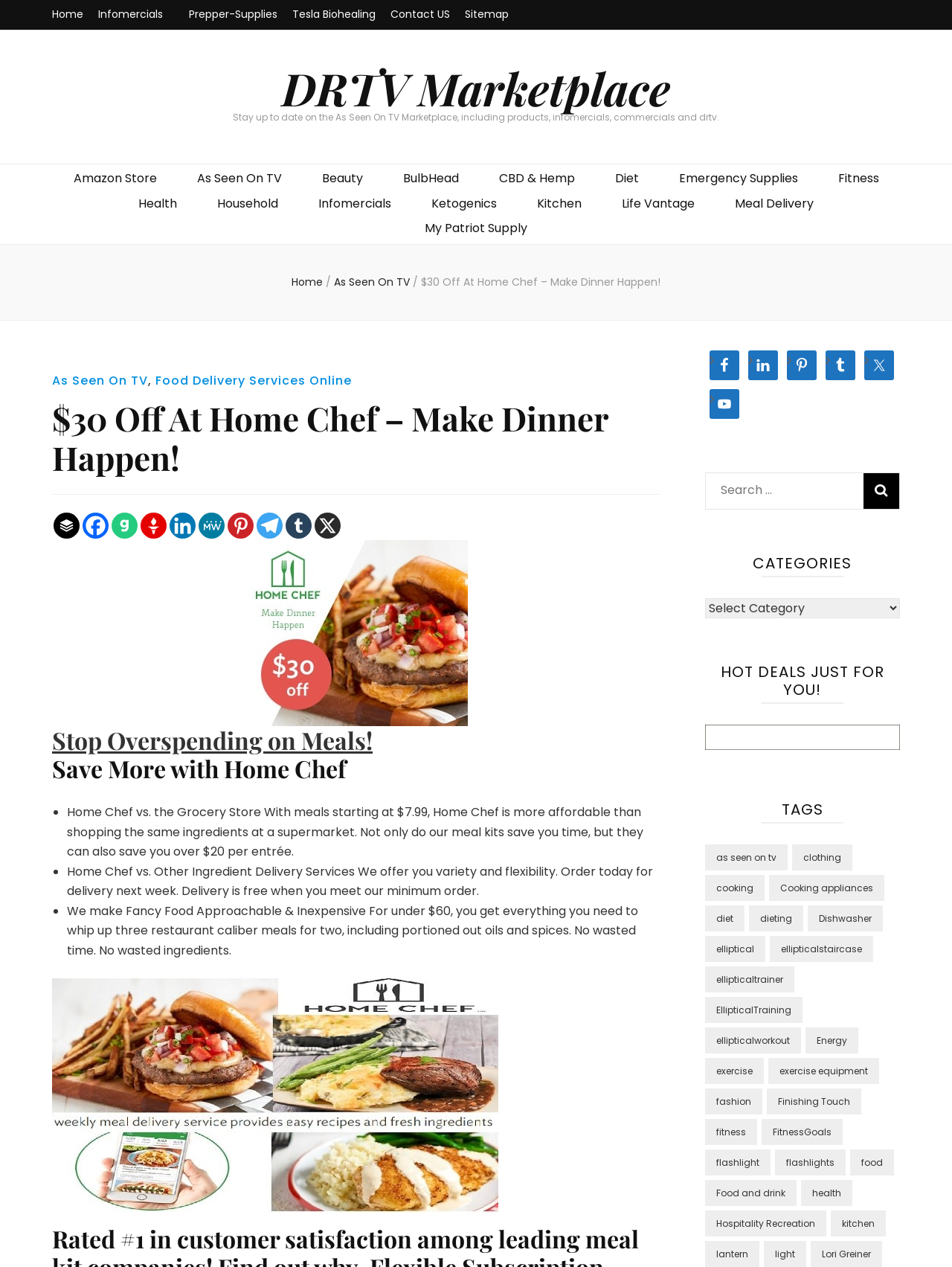Provide a thorough description of this webpage.

This webpage is about Home Chef, a meal kit delivery service. At the top, there is a navigation menu with links to "Home", "Infomercials", "Prepper-Supplies", "Tesla Biohealing", "Contact US", and "Sitemap". Below this menu, there is a link to "DRTV Marketplace" and a brief description of the As Seen On TV Marketplace.

On the left side of the page, there is a list of links to various categories, including "Amazon Store", "As Seen On TV", "Beauty", "BulbHead", and more. These links are organized into two columns.

In the main content area, there is a prominent link to "$30 Off At Home Chef – Make Dinner Happen!" with a heading that reads "Stop Overspending on Meals! Save More with Home Chef". Below this, there are three bullet points highlighting the benefits of using Home Chef, including saving money compared to grocery shopping, offering variety and flexibility, and providing high-quality ingredients at an affordable price.

To the right of the main content area, there are social media links to Facebook, LinkedIn, Pinterest, Tumblr, Twitter, and YouTube, each with an accompanying image.

At the bottom of the page, there is a search bar and a figure with a link to "Home Chef" and an image of a hamburger.